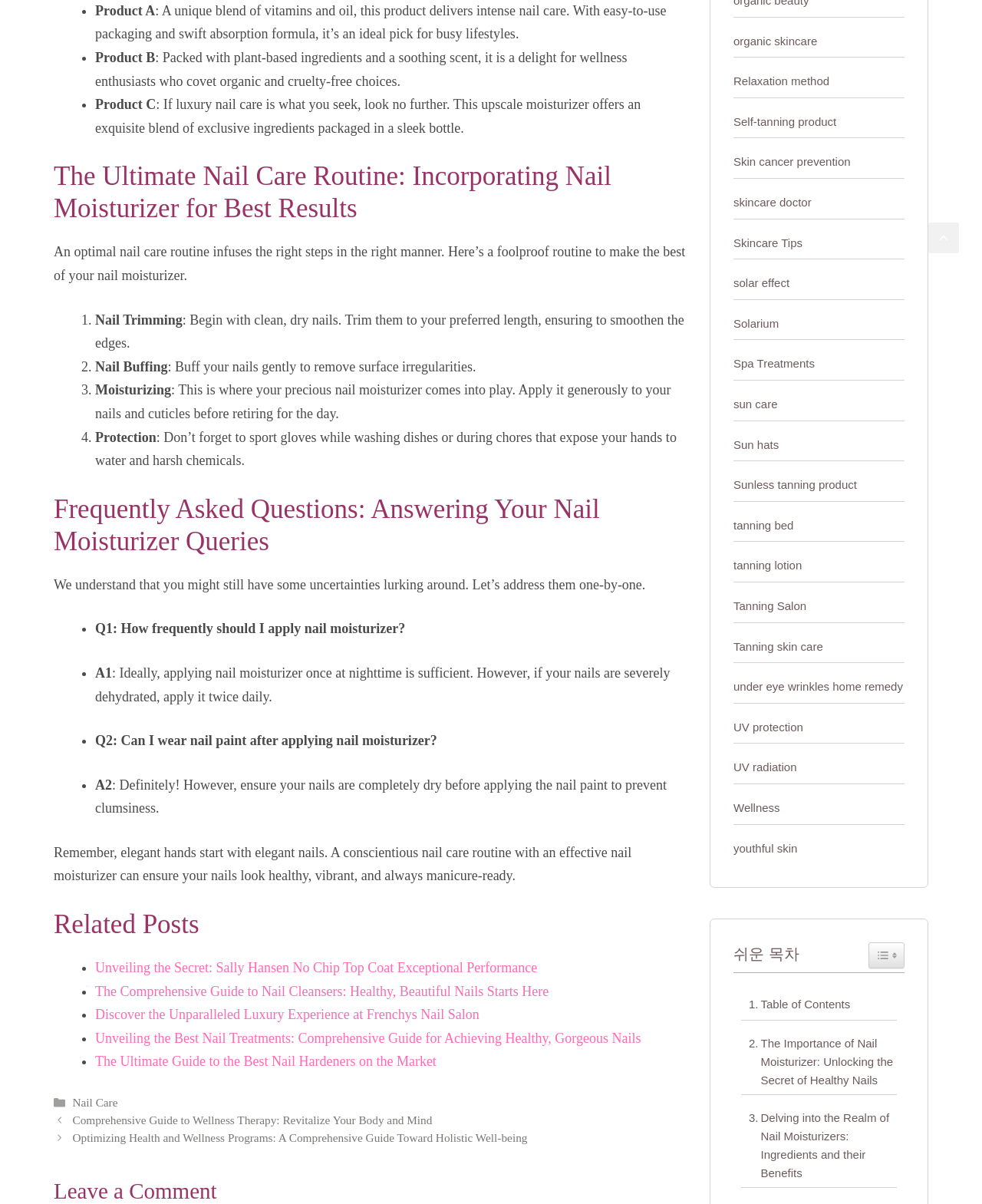Provide the bounding box coordinates for the specified HTML element described in this description: "under eye wrinkles home remedy". The coordinates should be four float numbers ranging from 0 to 1, in the format [left, top, right, bottom].

[0.747, 0.565, 0.919, 0.576]